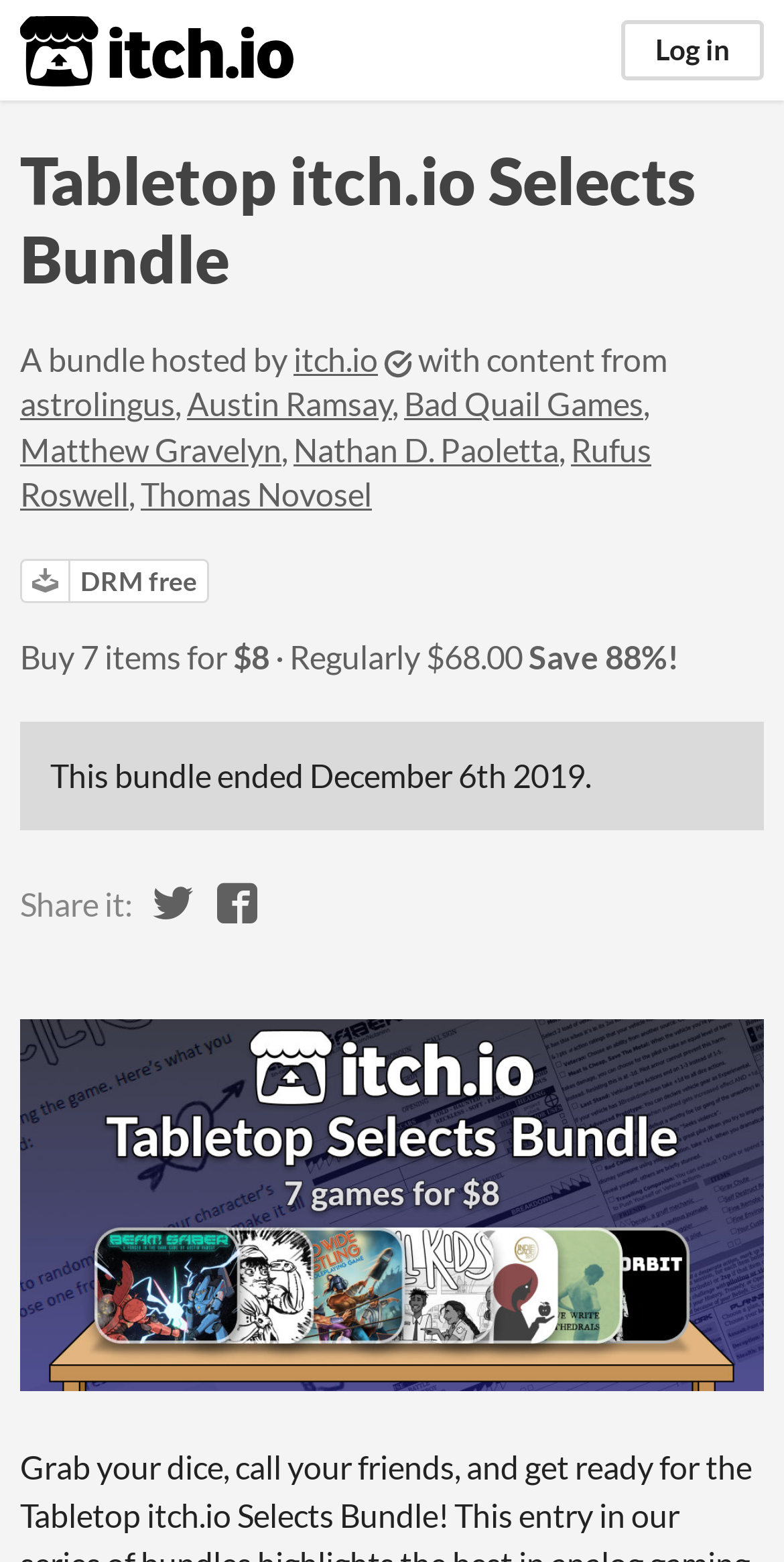Given the content of the image, can you provide a detailed answer to the question?
What is the price of the bundle?

I found the answer by looking at the text 'Buy 7 items for $8' which indicates the price of the bundle.